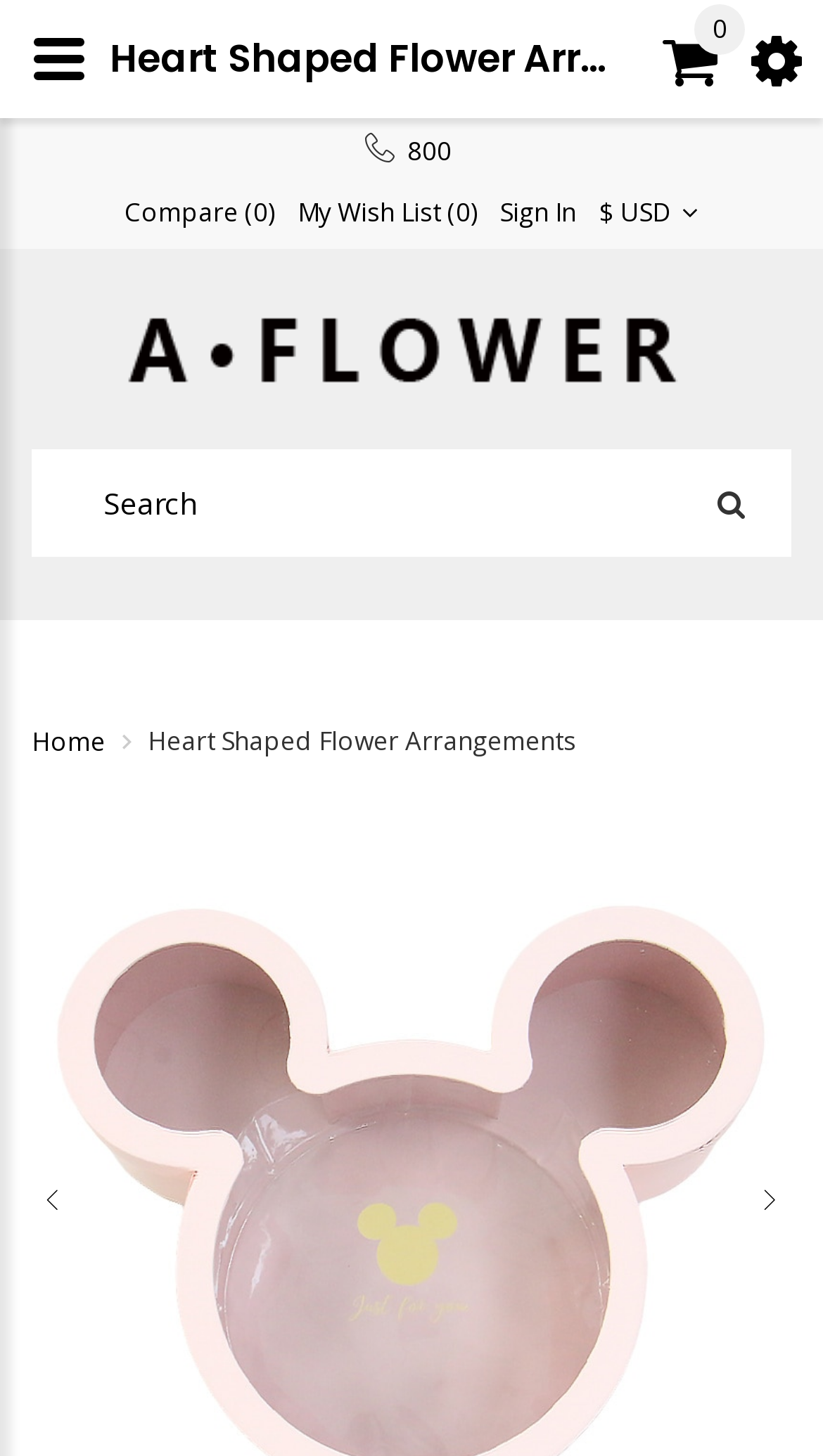Analyze the image and answer the question with as much detail as possible: 
Is the search box required?

I found the search box element which is a textbox with the label 'Search' and it has a required attribute set to False, indicating that it is not a required field.